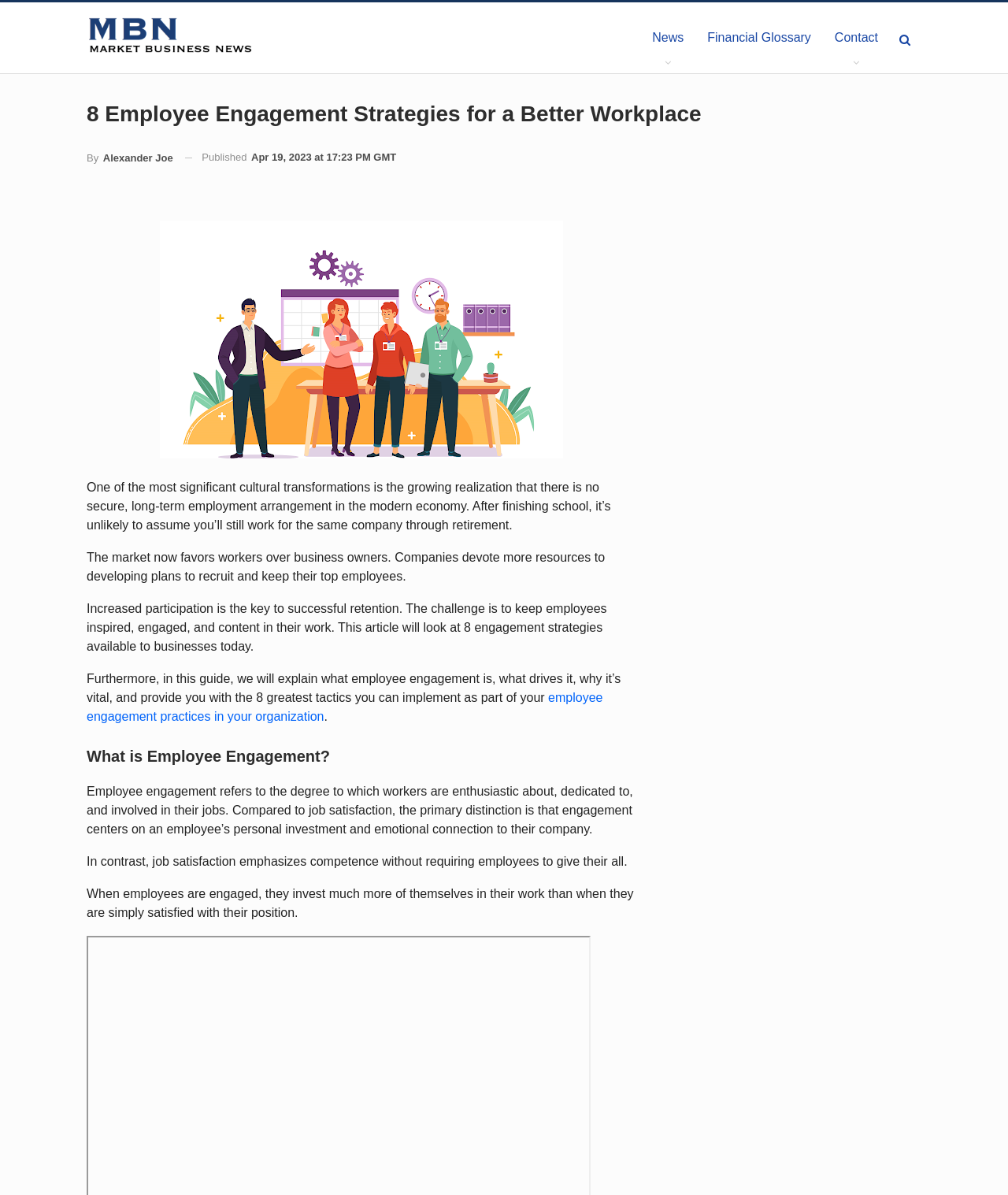What is the main topic of this article?
Using the visual information from the image, give a one-word or short-phrase answer.

Employee Engagement